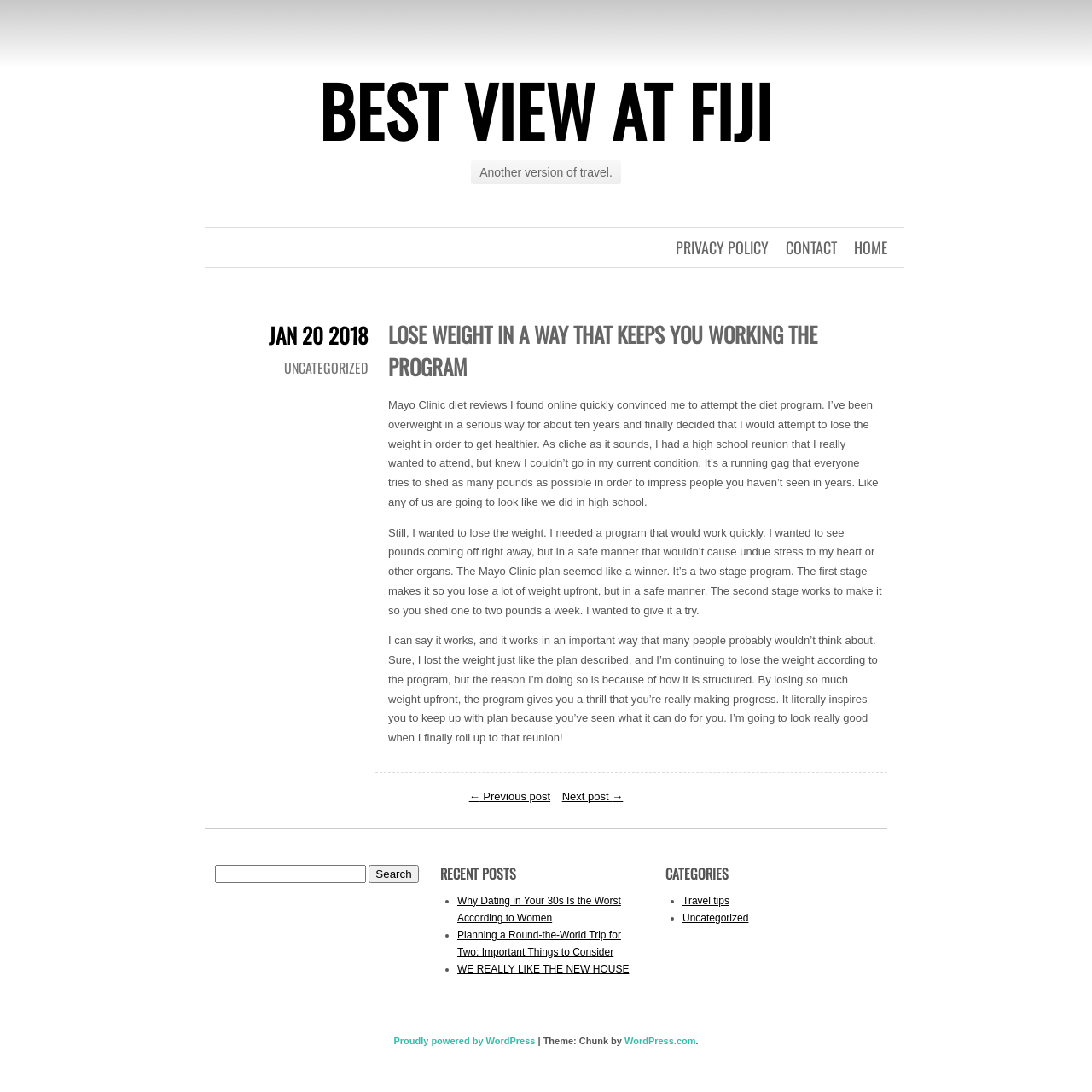Please find the bounding box coordinates for the clickable element needed to perform this instruction: "View the 'RECENT POSTS'".

[0.403, 0.792, 0.591, 0.808]